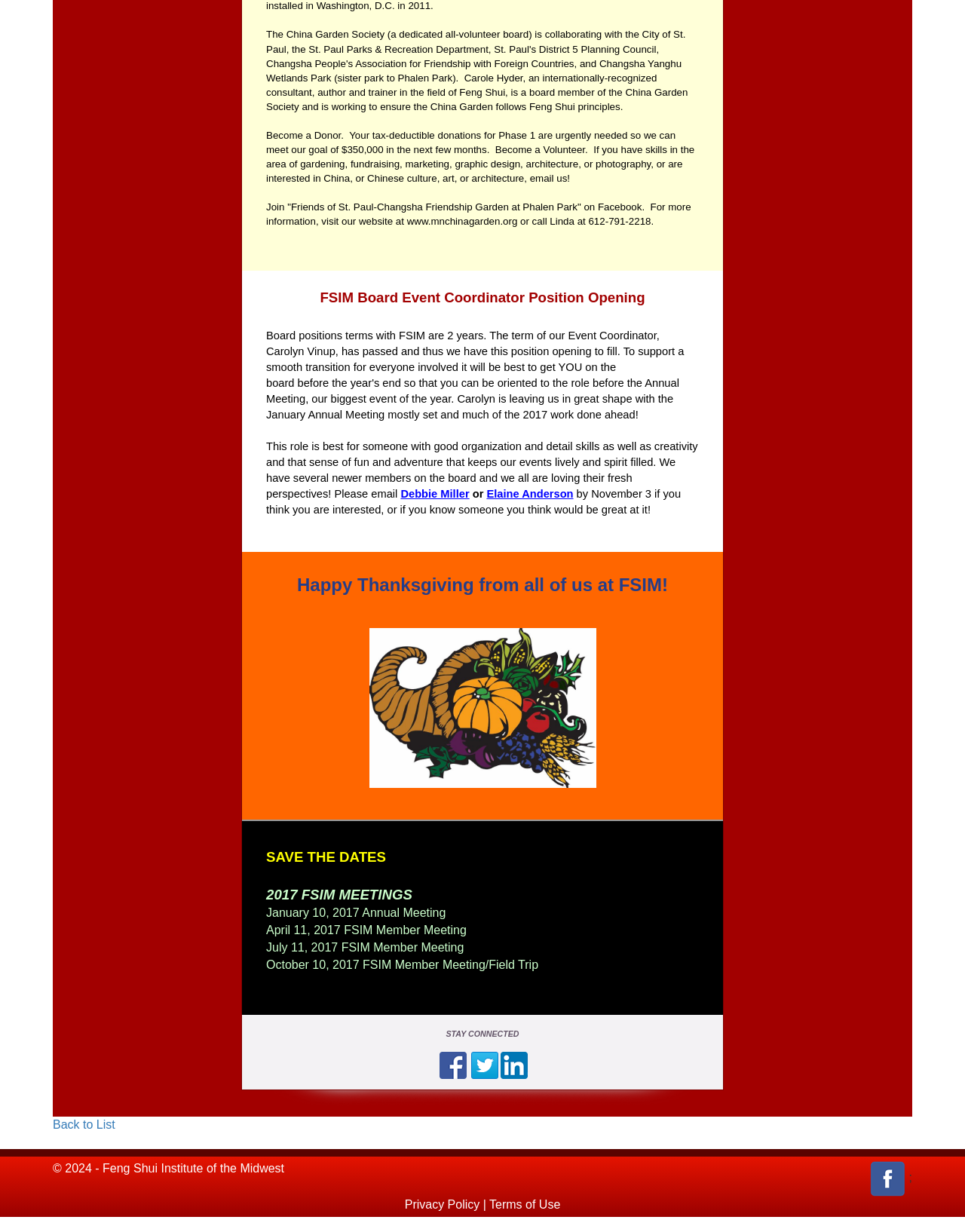Please provide a brief answer to the following inquiry using a single word or phrase:
What is the position opening in the FSIM board?

Event Coordinator